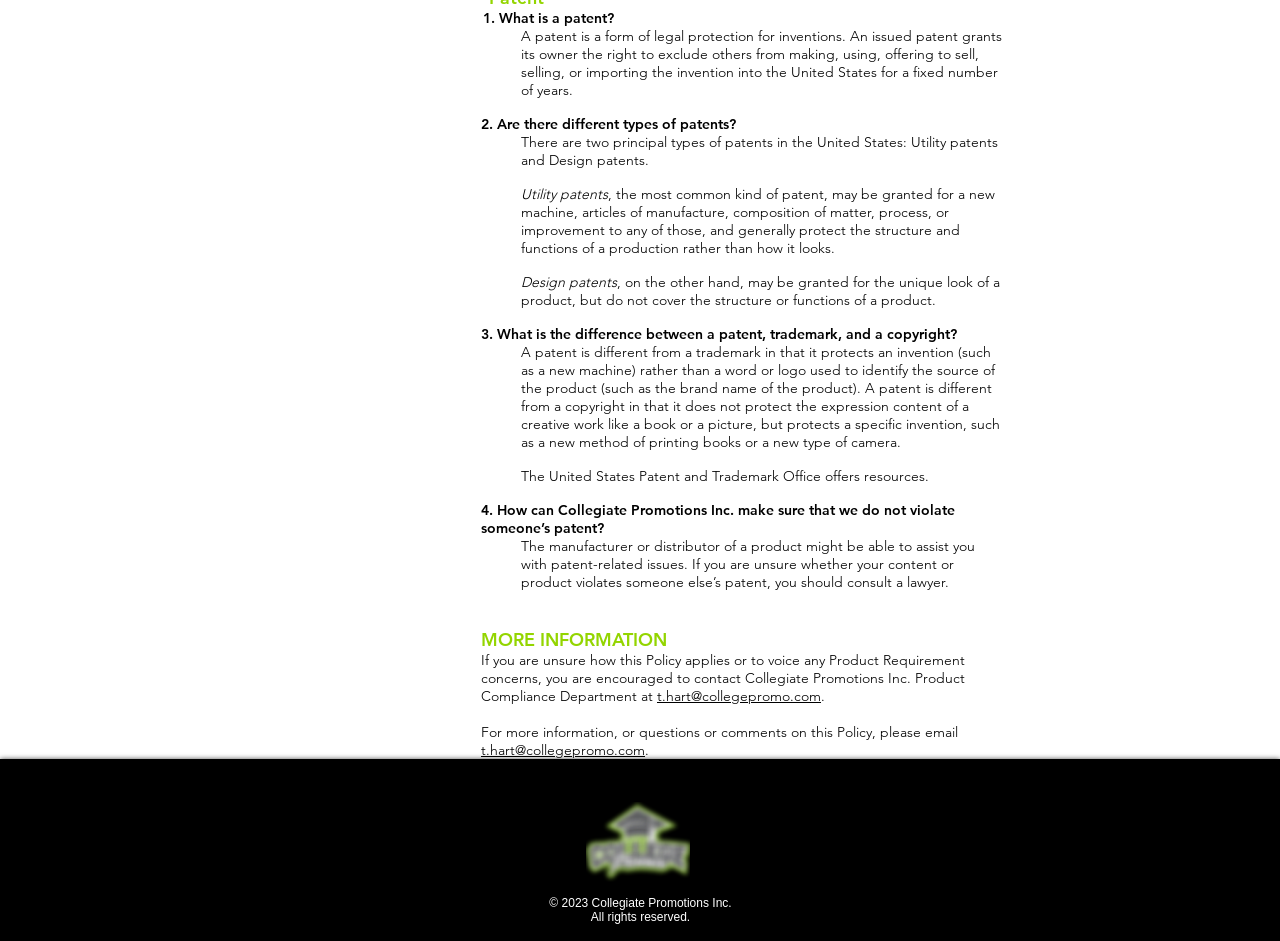Provide a brief response in the form of a single word or phrase:
What is a patent?

A form of legal protection for inventions